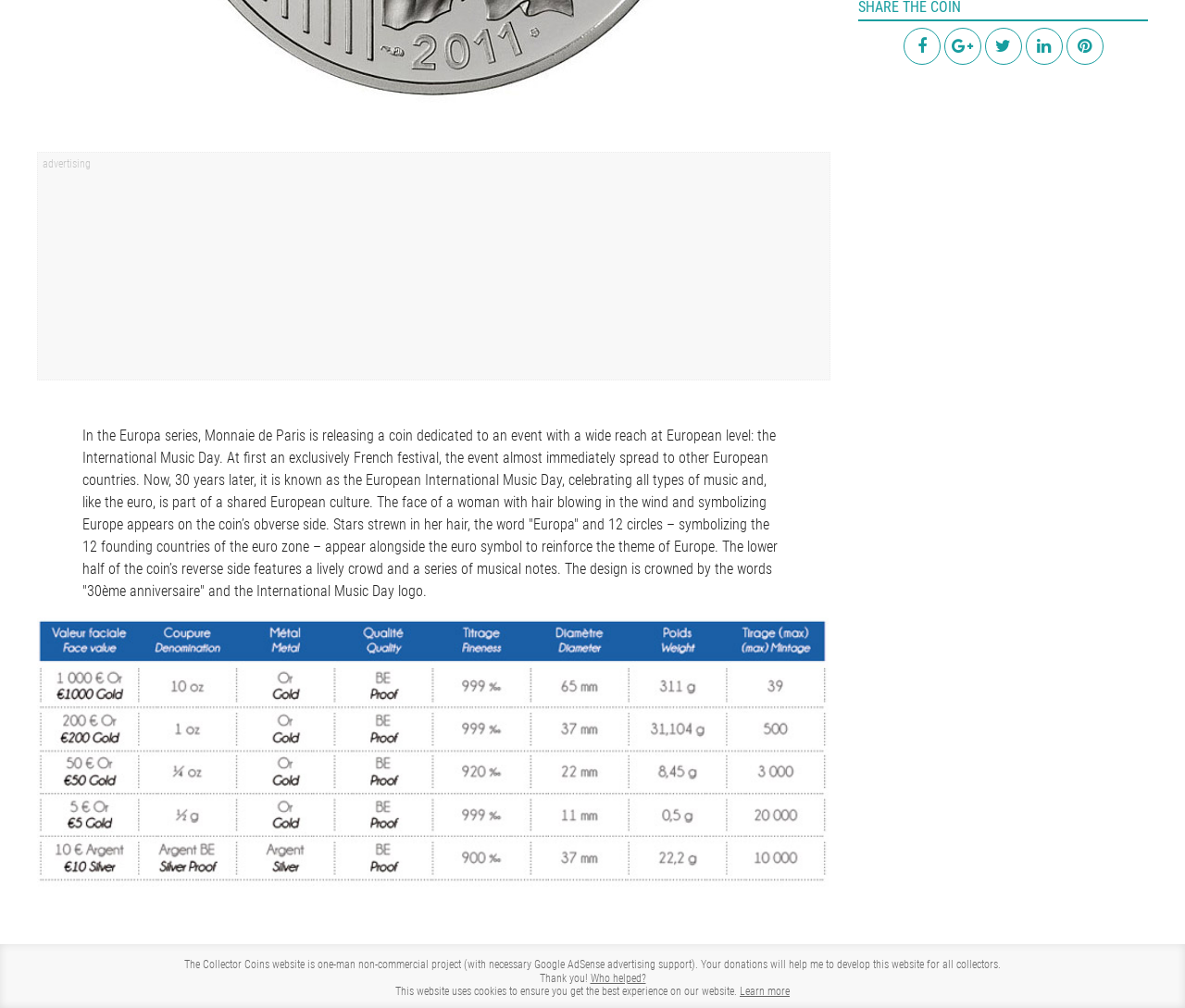Specify the bounding box coordinates (top-left x, top-left y, bottom-right x, bottom-right y) of the UI element in the screenshot that matches this description: Learn more

[0.624, 0.977, 0.666, 0.99]